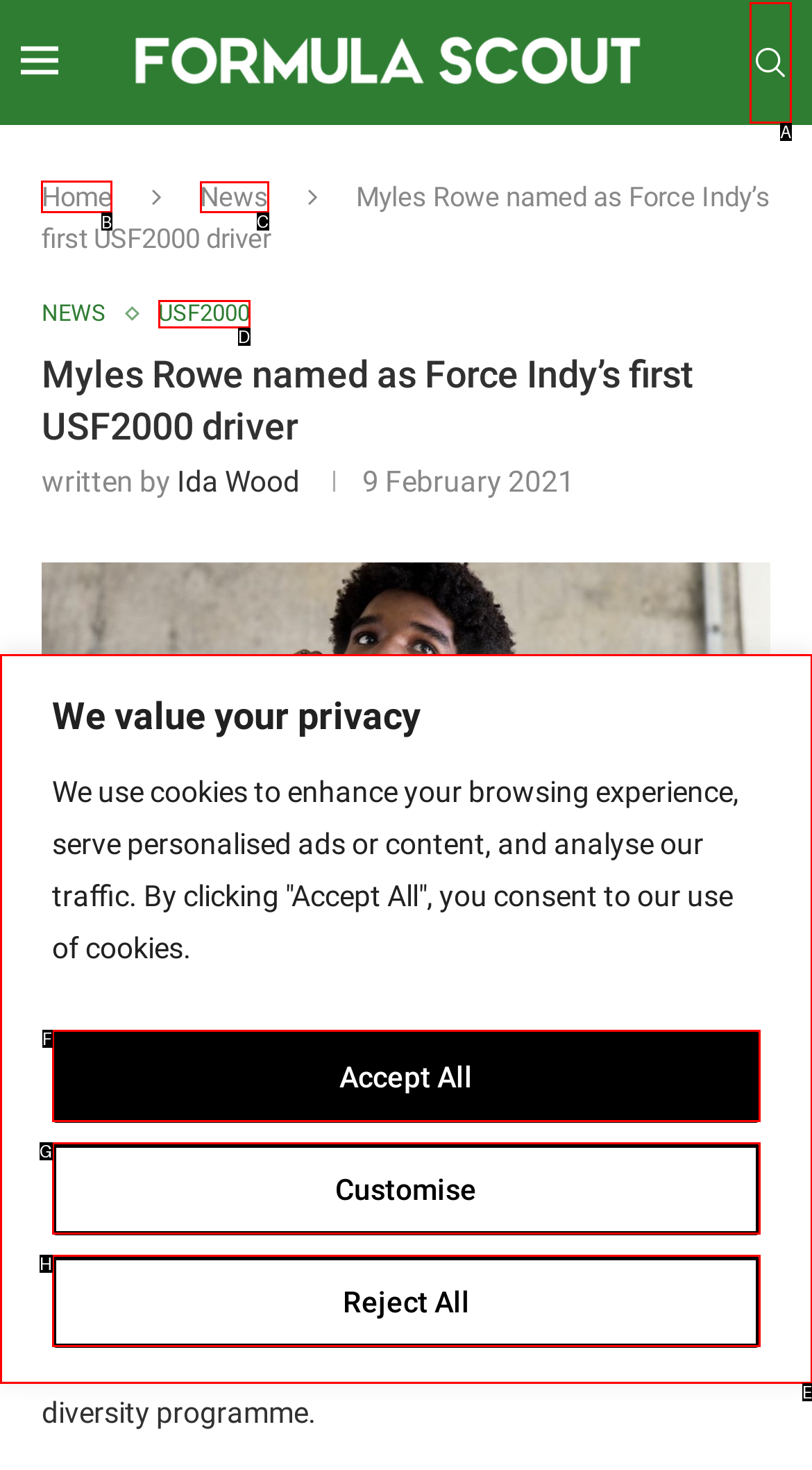Which lettered option should be clicked to perform the following task: go to home page
Respond with the letter of the appropriate option.

B